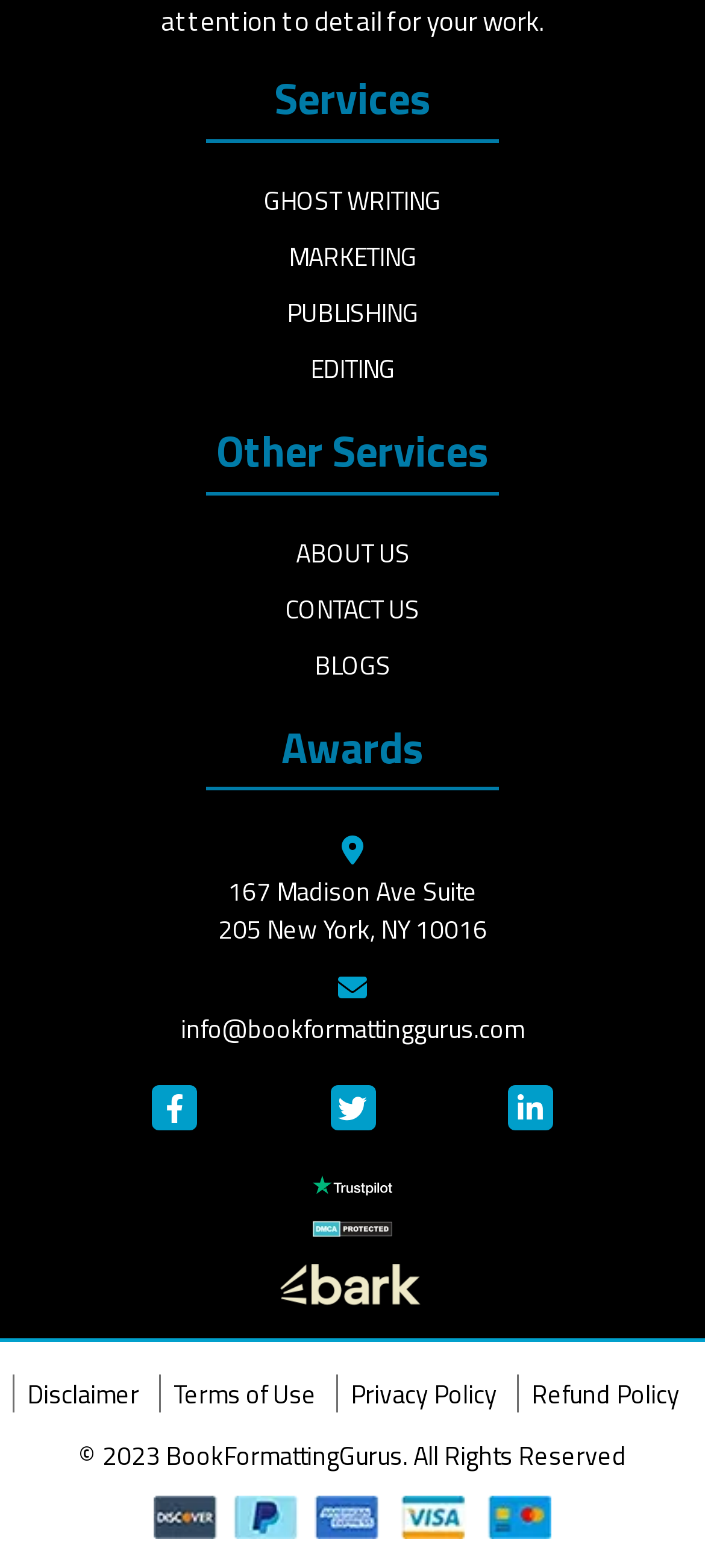Given the element description: "CONTACT US", predict the bounding box coordinates of the UI element it refers to, using four float numbers between 0 and 1, i.e., [left, top, right, bottom].

[0.038, 0.375, 0.962, 0.4]